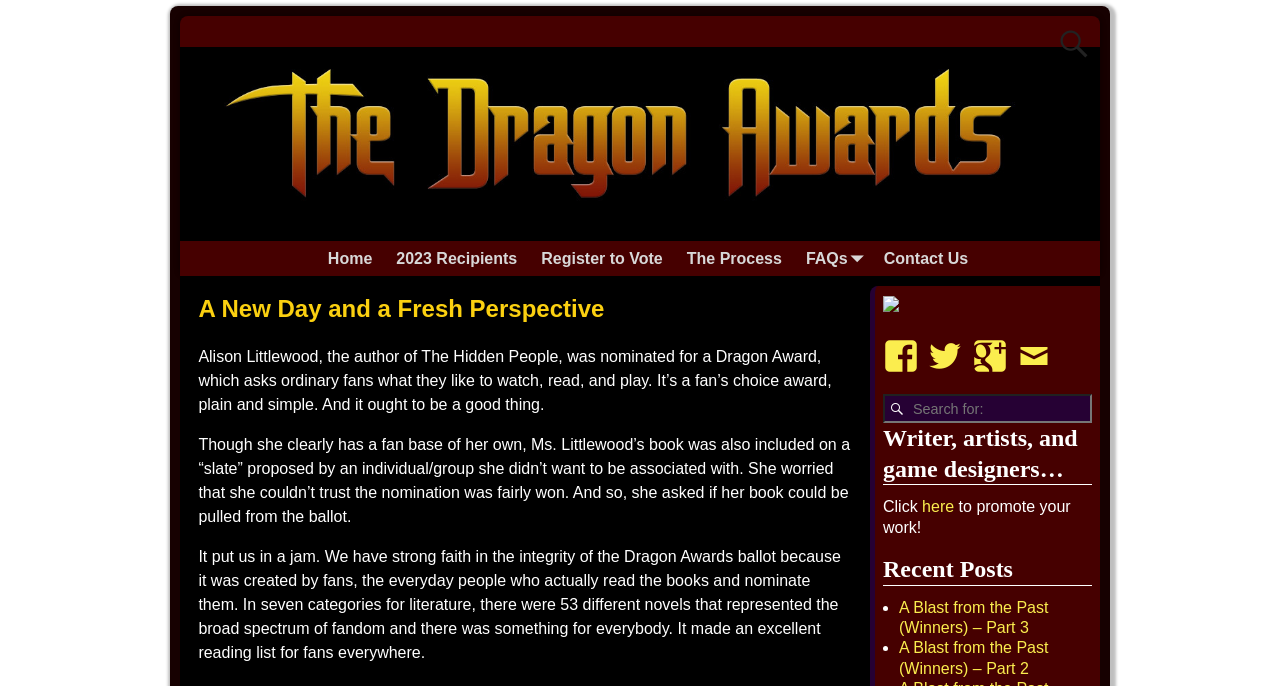Find the bounding box coordinates corresponding to the UI element with the description: "Contact Us". The coordinates should be formatted as [left, top, right, bottom], with values as floats between 0 and 1.

[0.681, 0.351, 0.766, 0.403]